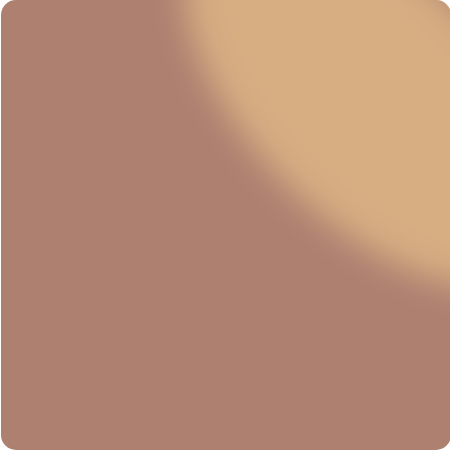Refer to the image and answer the question with as much detail as possible: How many hours of battery life does the laptop have?

According to the caption, the laptop boasts a long battery life of up to 10 hours, providing ample usage without the need for a power connection.